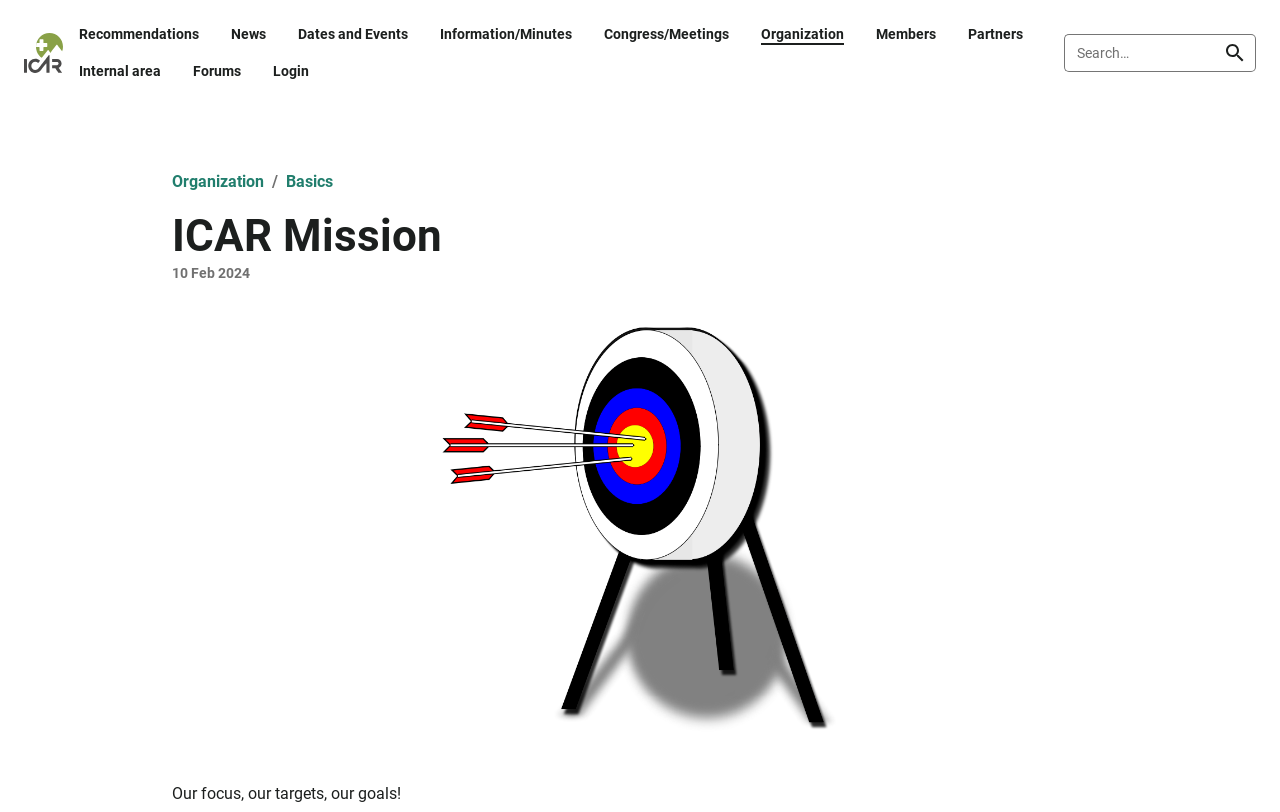Identify the coordinates of the bounding box for the element described below: "Internal area". Return the coordinates as four float numbers between 0 and 1: [left, top, right, bottom].

[0.05, 0.065, 0.139, 0.111]